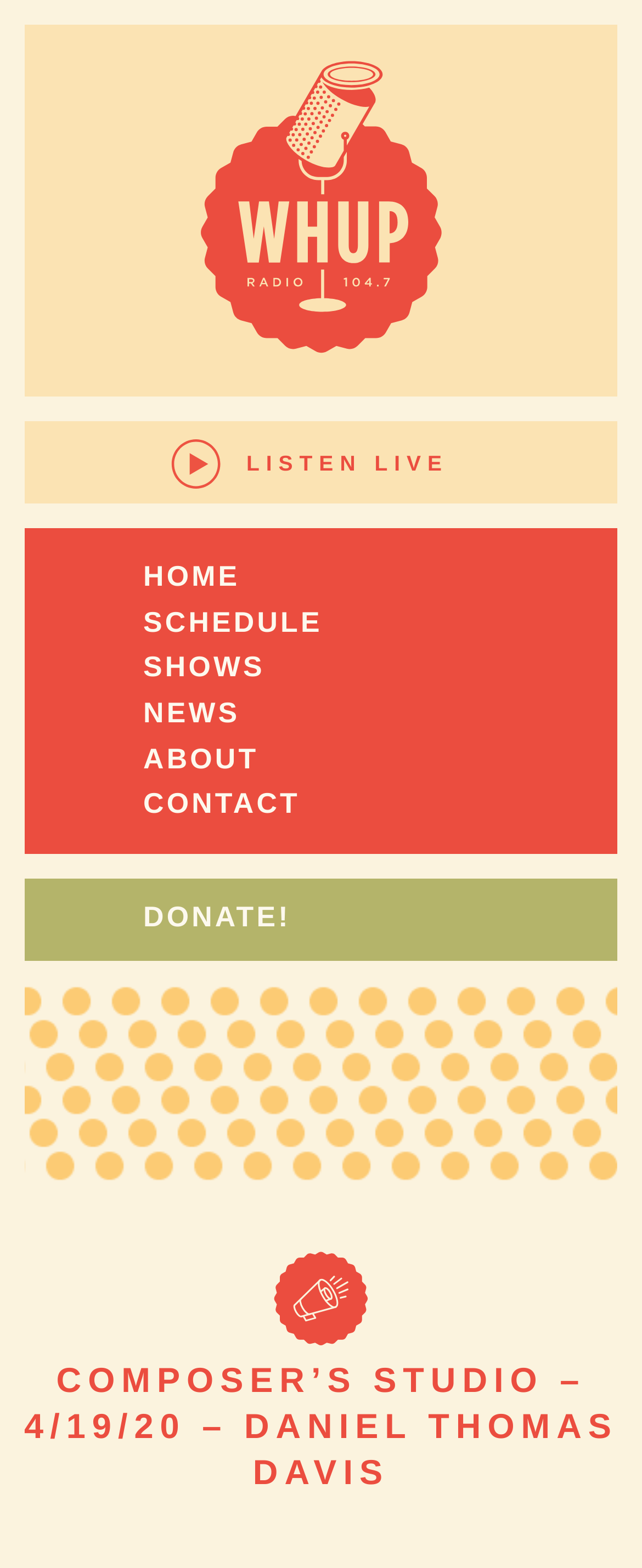How many images are there on the webpage?
From the screenshot, provide a brief answer in one word or phrase.

3